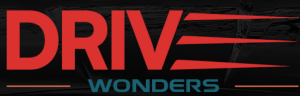What is the background color of the logo?
Use the image to answer the question with a single word or phrase.

dark